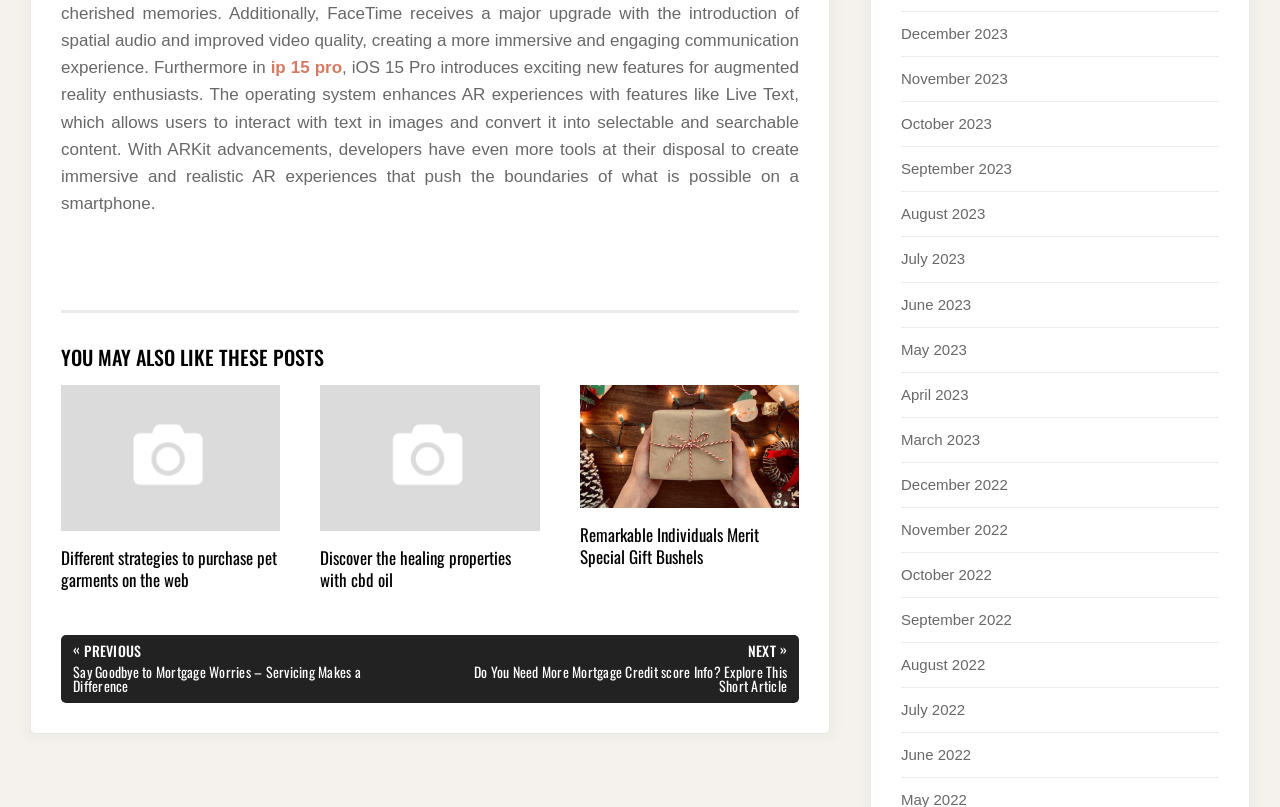How many related posts are shown?
Your answer should be a single word or phrase derived from the screenshot.

3